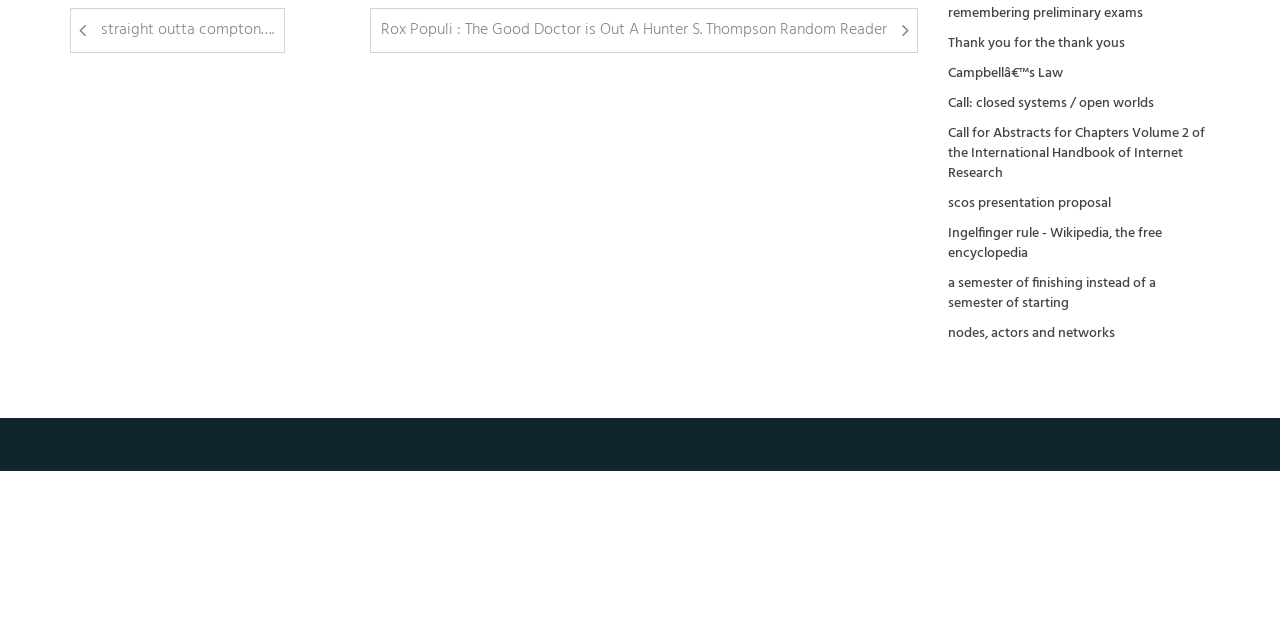Please find the bounding box for the UI element described by: "scos presentation proposal".

[0.74, 0.303, 0.868, 0.334]